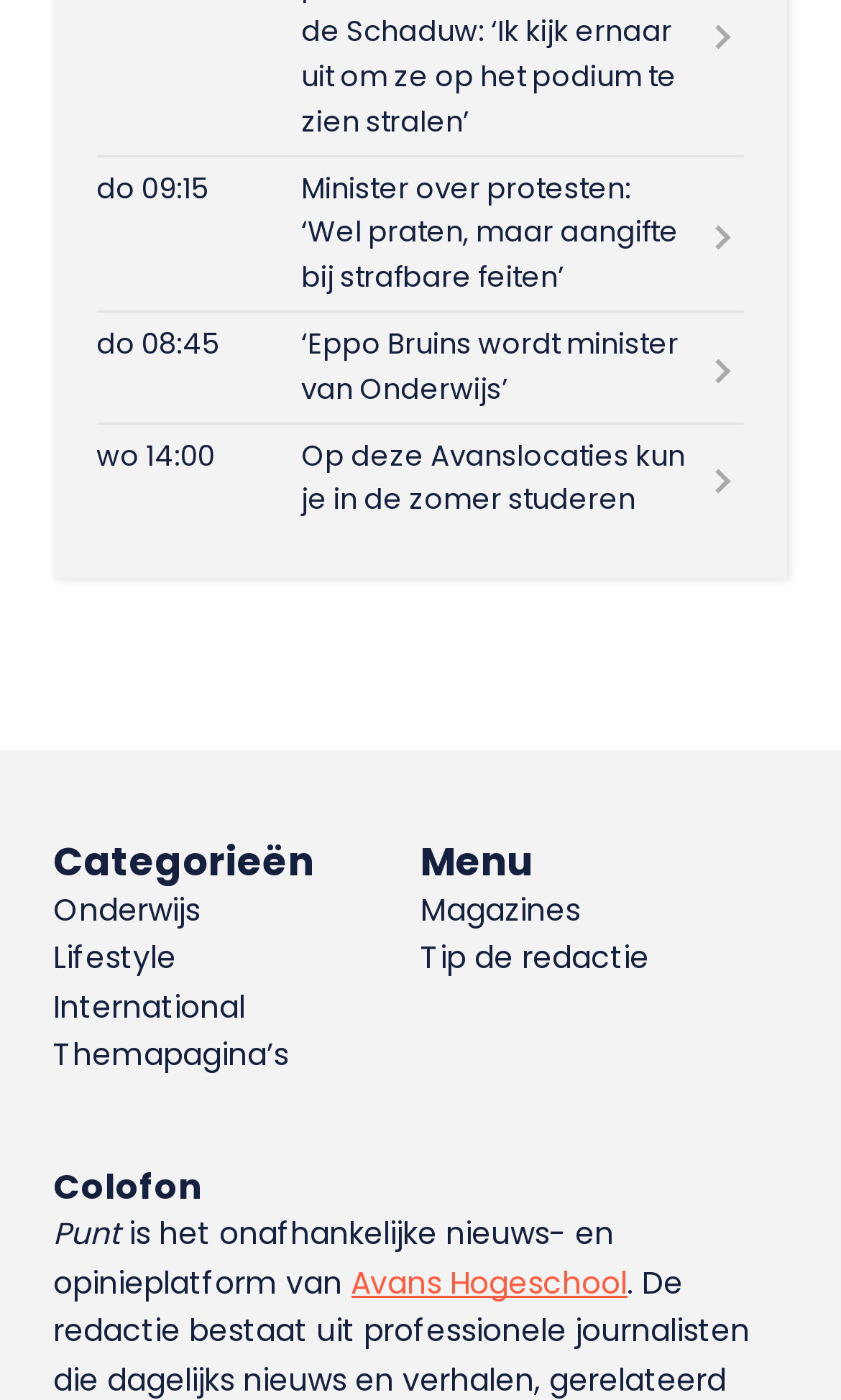Please identify the bounding box coordinates of the element's region that I should click in order to complete the following instruction: "Learn about Windows 7 EOL". The bounding box coordinates consist of four float numbers between 0 and 1, i.e., [left, top, right, bottom].

None